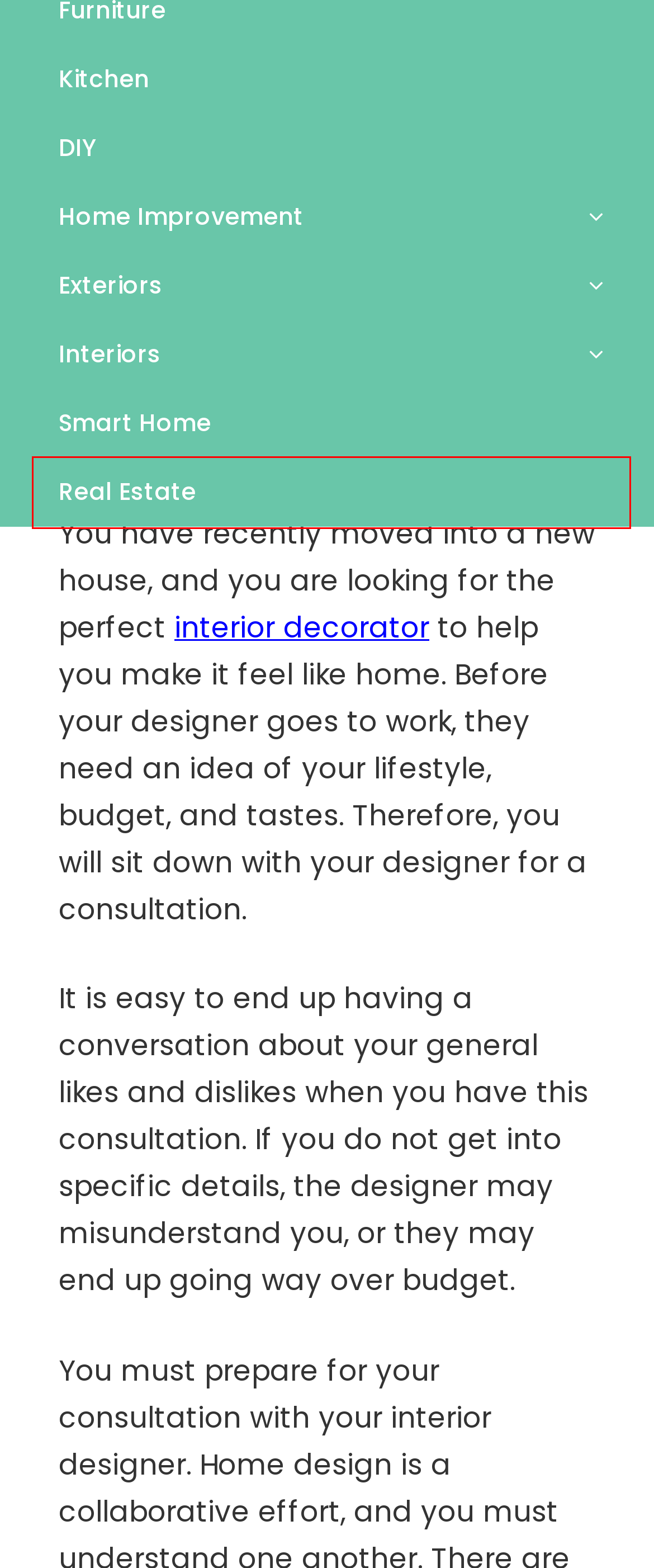Observe the provided screenshot of a webpage with a red bounding box around a specific UI element. Choose the webpage description that best fits the new webpage after you click on the highlighted element. These are your options:
A. Home Improvement Archives - The Home Improving
B. Interiors Archives - The Home Improving
C. Color Archives - The Home Improving
D. Plumbing Archives - The Home Improving
E. Cleaning Archives - The Home Improving
F. Swimming Pools Archives - The Home Improving
G. DIY Archives - The Home Improving
H. Real Estate Archives - The Home Improving

H